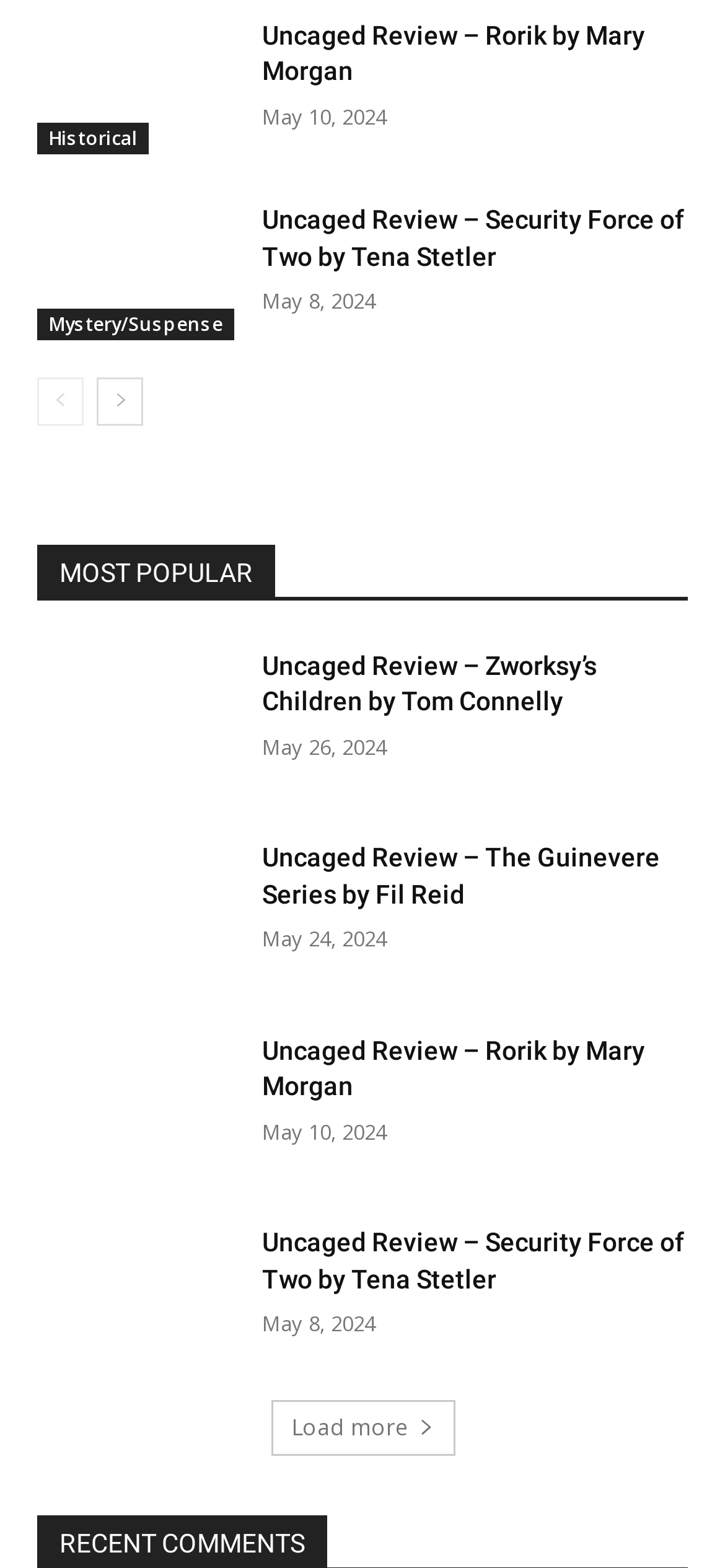Can you provide the bounding box coordinates for the element that should be clicked to implement the instruction: "Load more reviews"?

[0.373, 0.893, 0.627, 0.928]